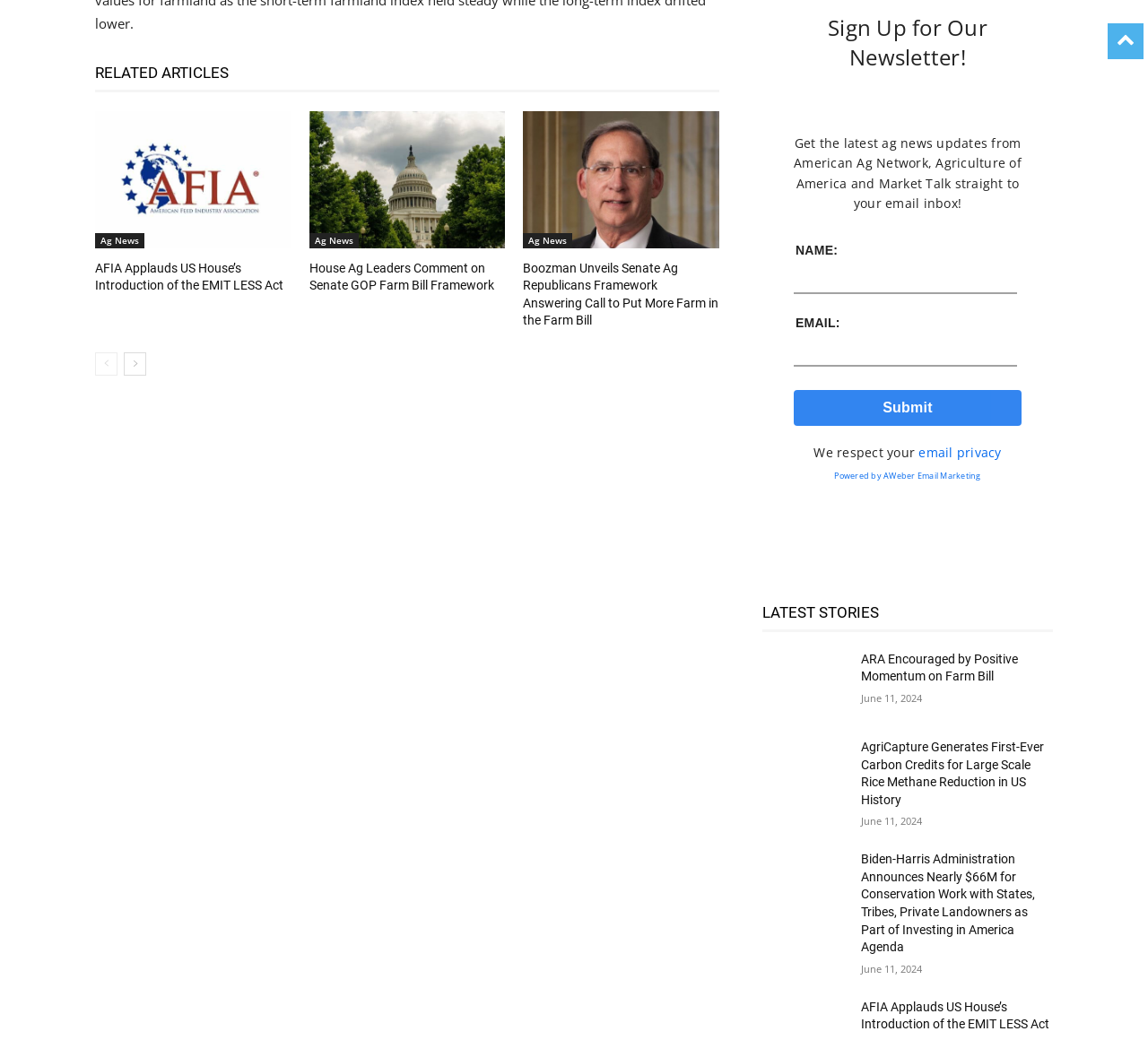Determine the bounding box coordinates of the target area to click to execute the following instruction: "Click on the 'prev-page' link."

[0.083, 0.32, 0.102, 0.342]